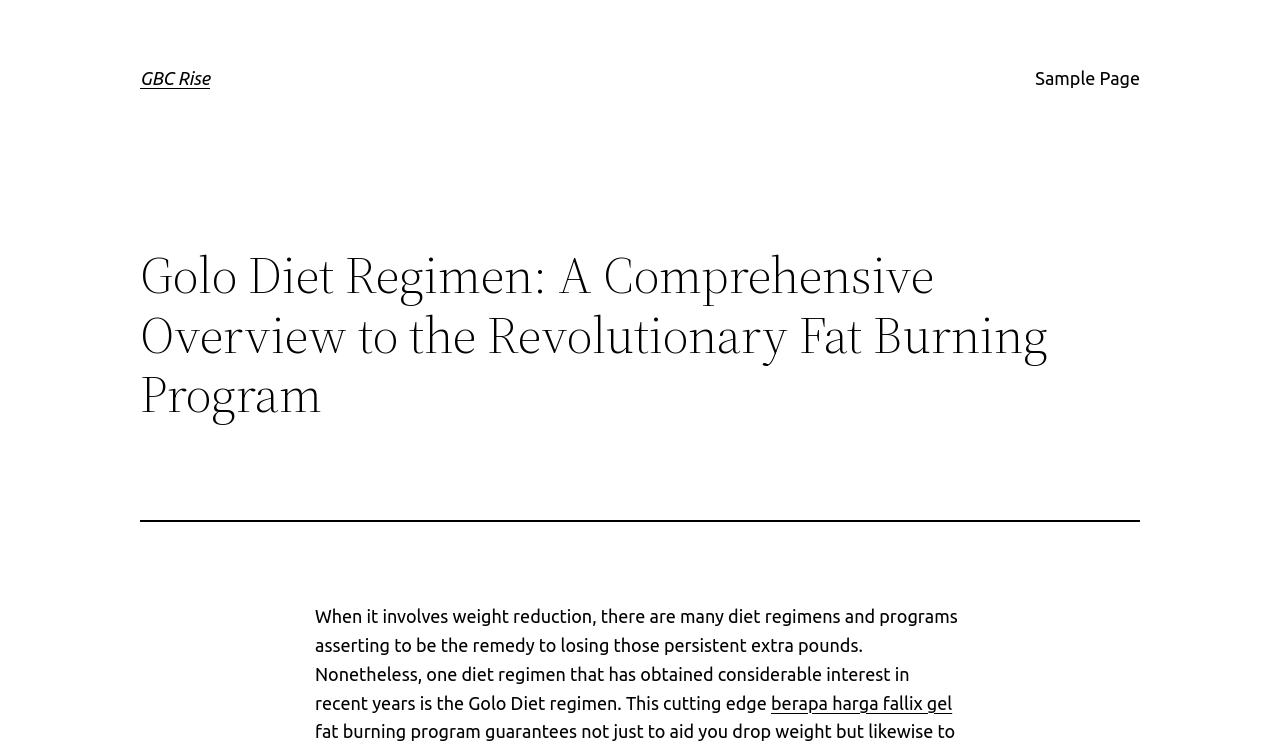How many links are present in the top section?
Based on the image, give a one-word or short phrase answer.

2